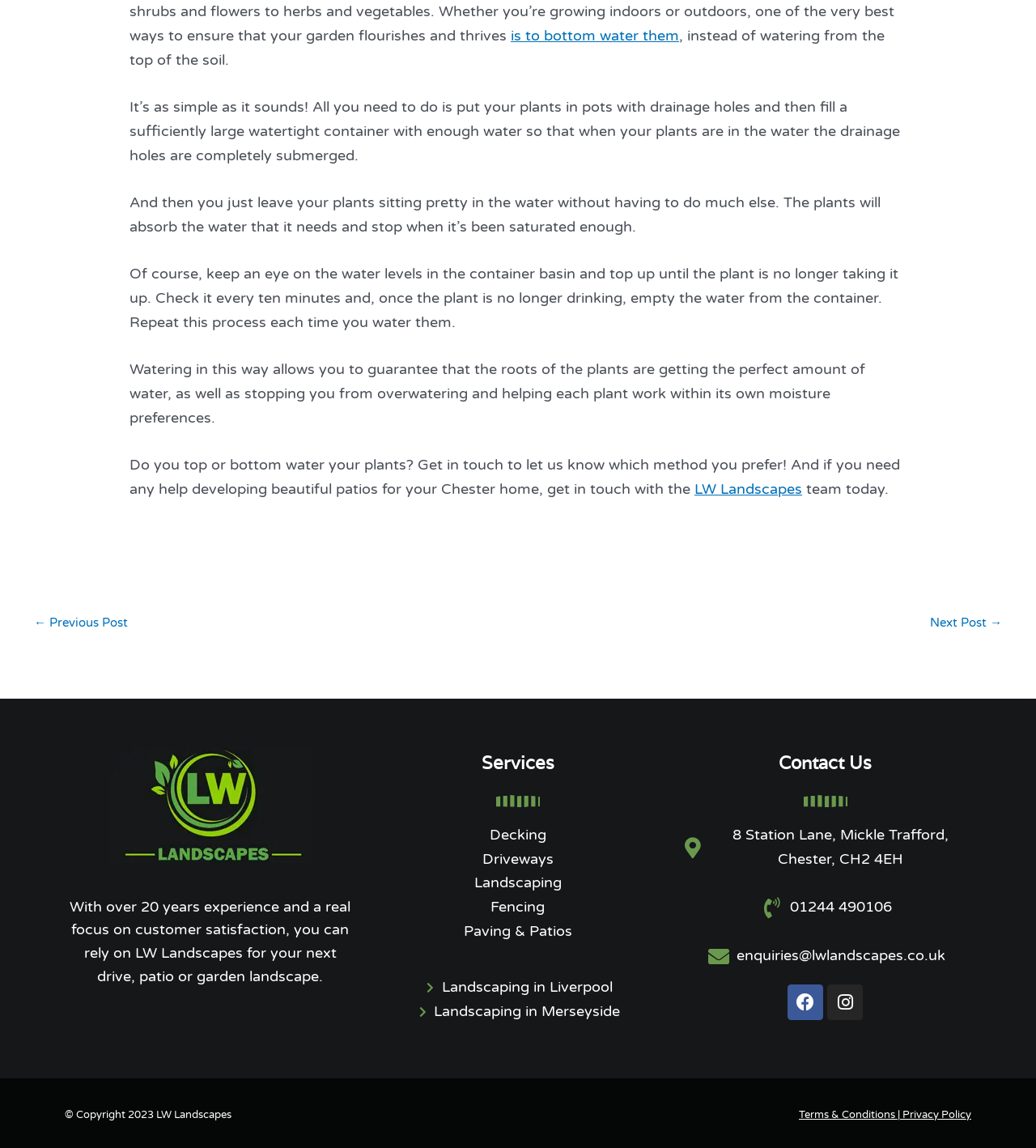Please find the bounding box coordinates (top-left x, top-left y, bottom-right x, bottom-right y) in the screenshot for the UI element described as follows: Landscaping

[0.458, 0.761, 0.542, 0.777]